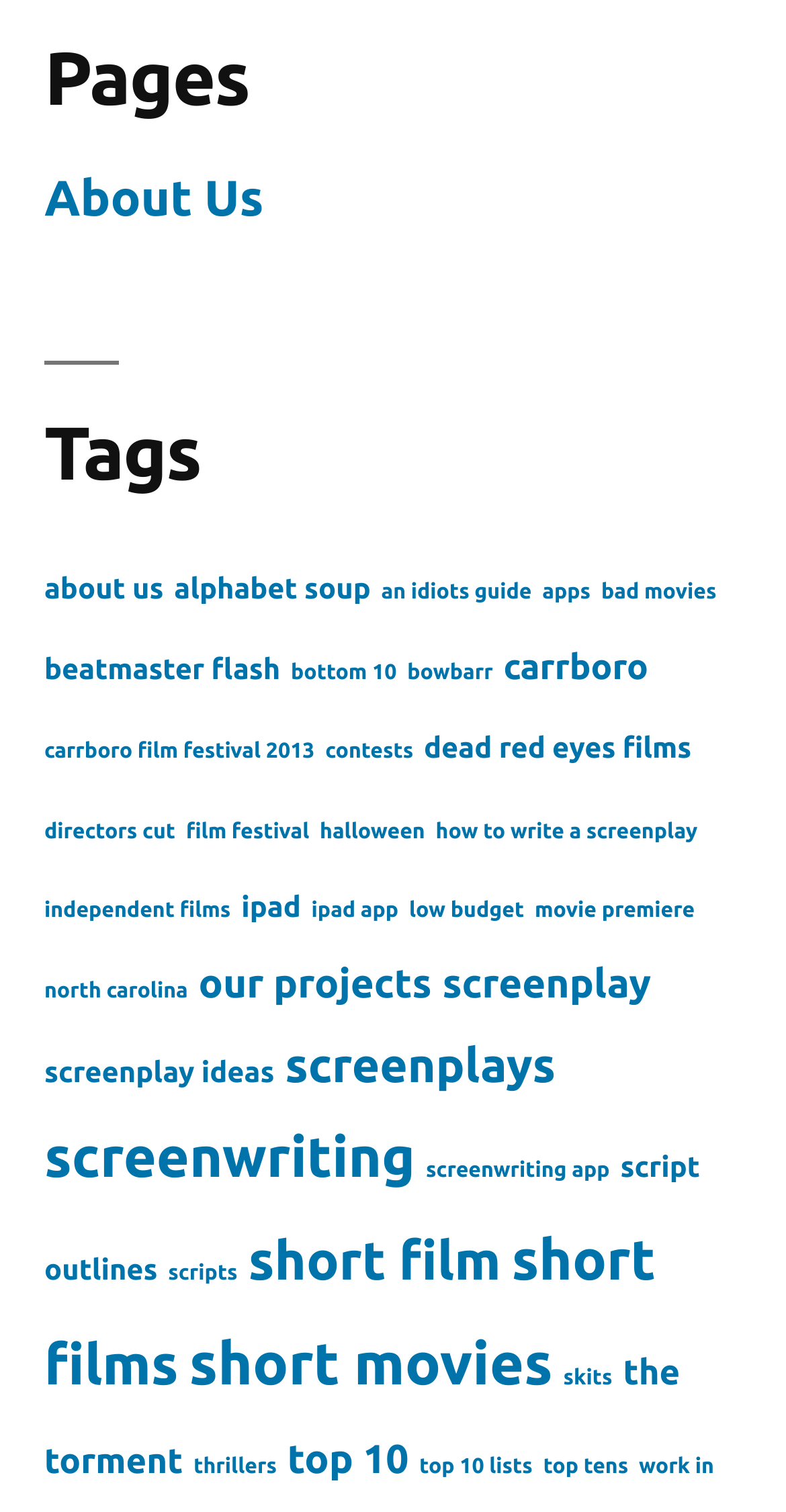How many tags are available on this webpage?
Kindly offer a detailed explanation using the data available in the image.

I counted the number of links under the 'Tags' heading, and there are 30 links, each representing a tag.